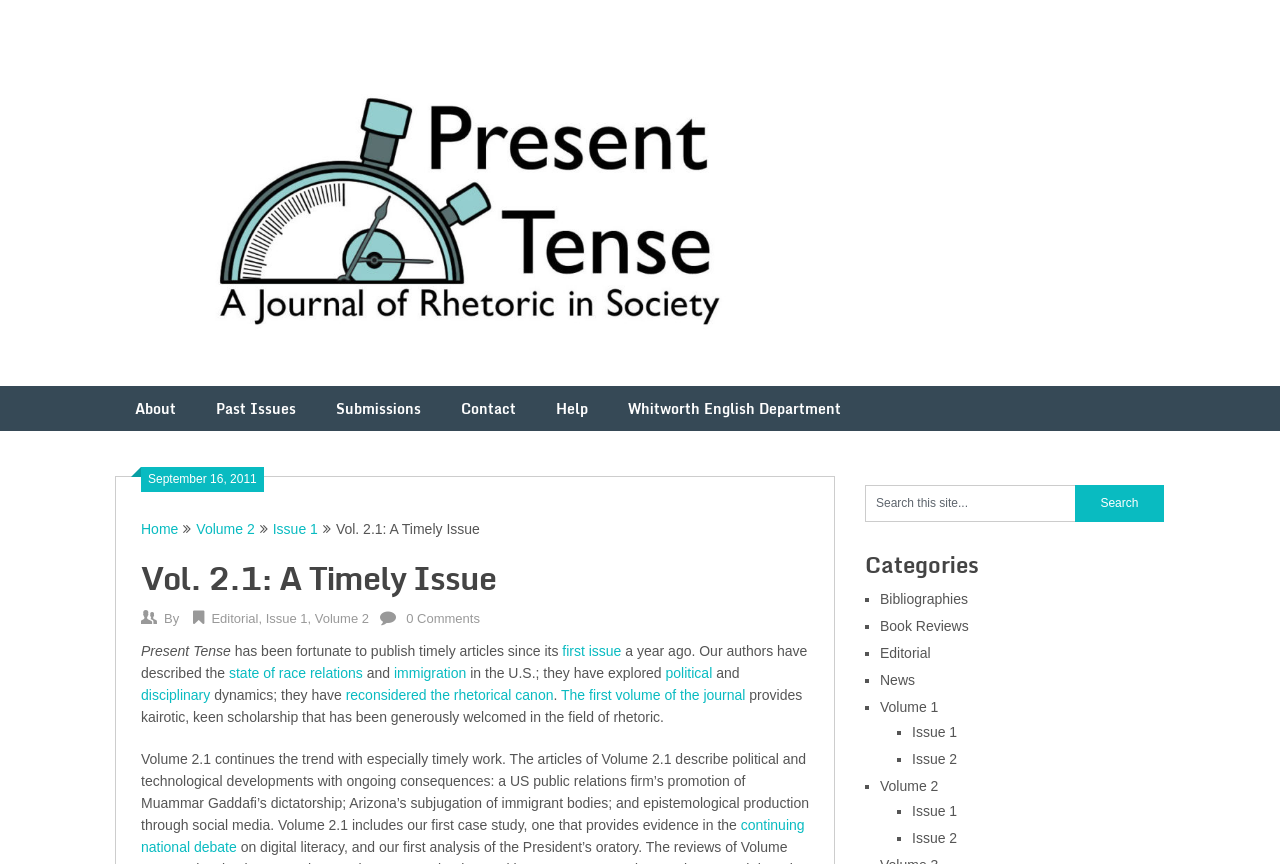What is the category of the article 'Bibliographies'?
Answer with a single word or phrase by referring to the visual content.

Categories